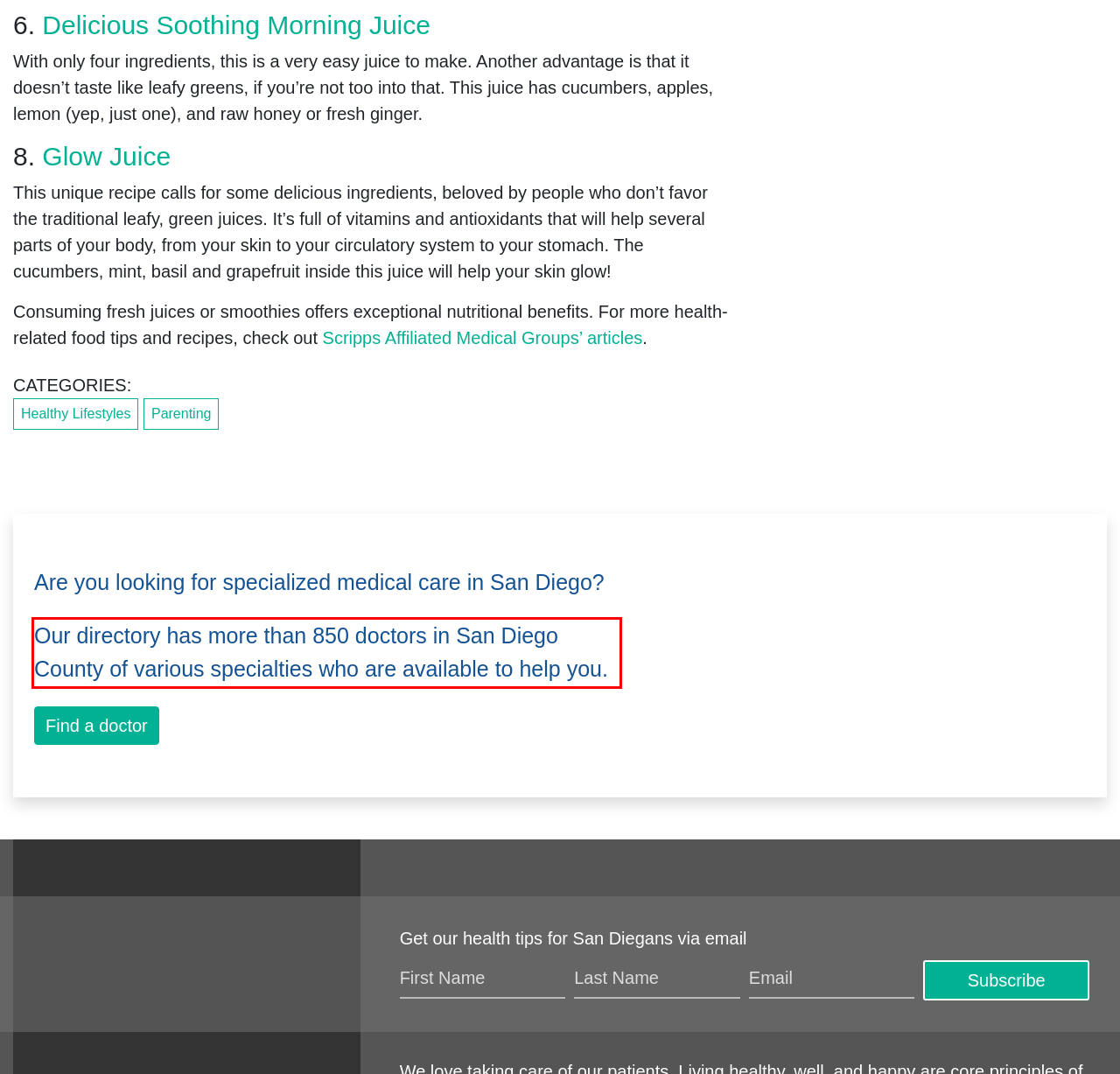You have a screenshot of a webpage with a red bounding box. Identify and extract the text content located inside the red bounding box.

Our directory has more than 850 doctors in San Diego County of various specialties who are available to help you.